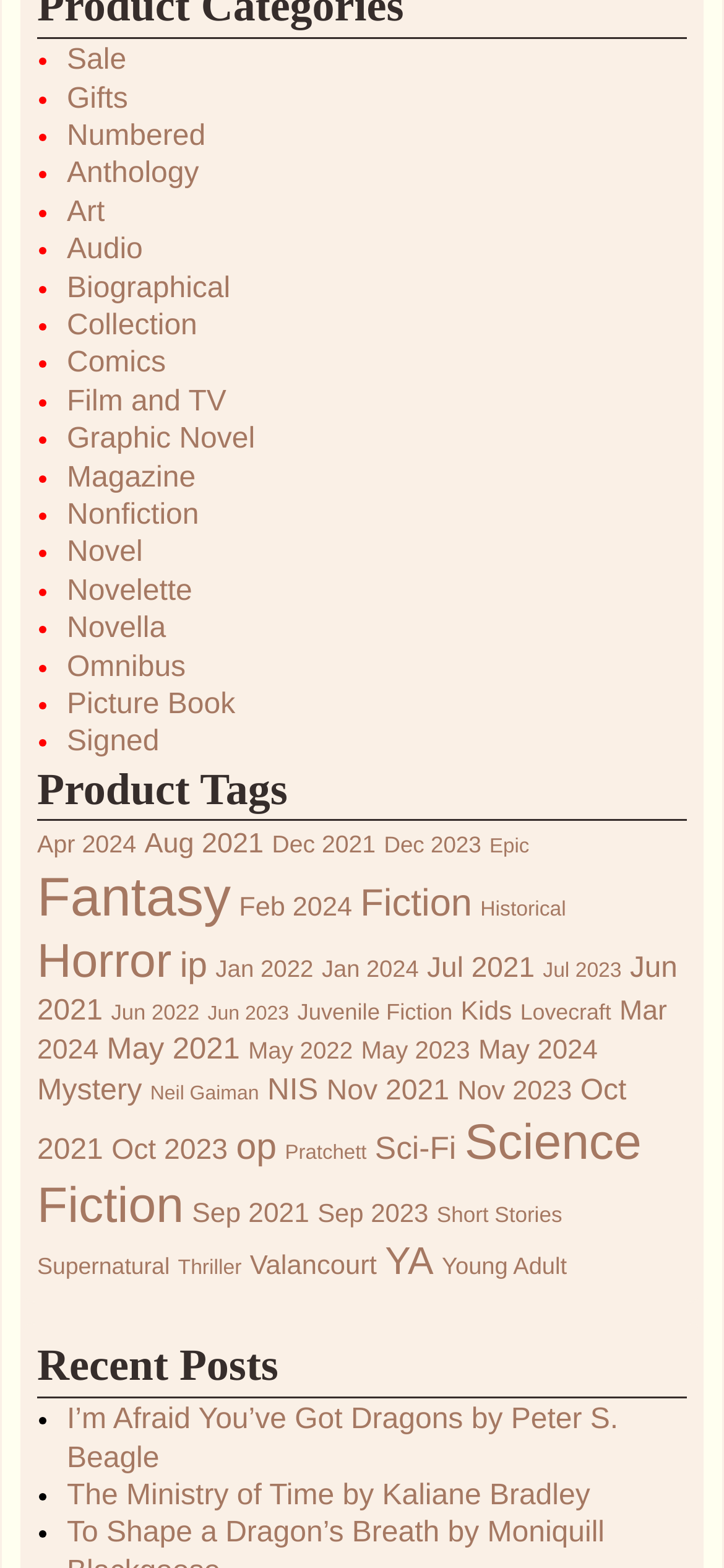Determine the bounding box coordinates of the clickable area required to perform the following instruction: "Click on 'Sale'". The coordinates should be represented as four float numbers between 0 and 1: [left, top, right, bottom].

[0.092, 0.029, 0.174, 0.049]